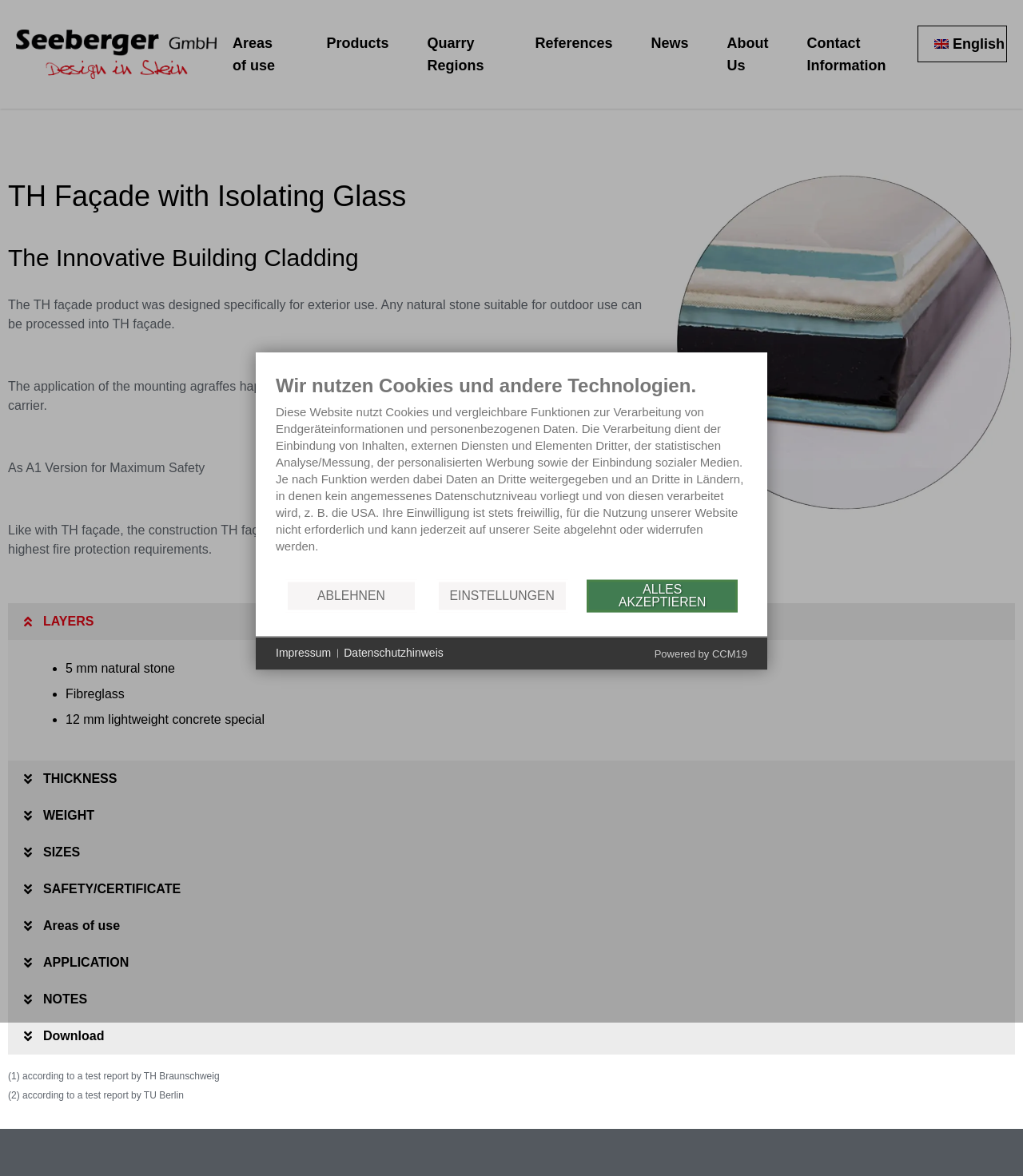Pinpoint the bounding box coordinates of the element to be clicked to execute the instruction: "Click the 'LAYERS' button".

[0.008, 0.513, 0.992, 0.544]